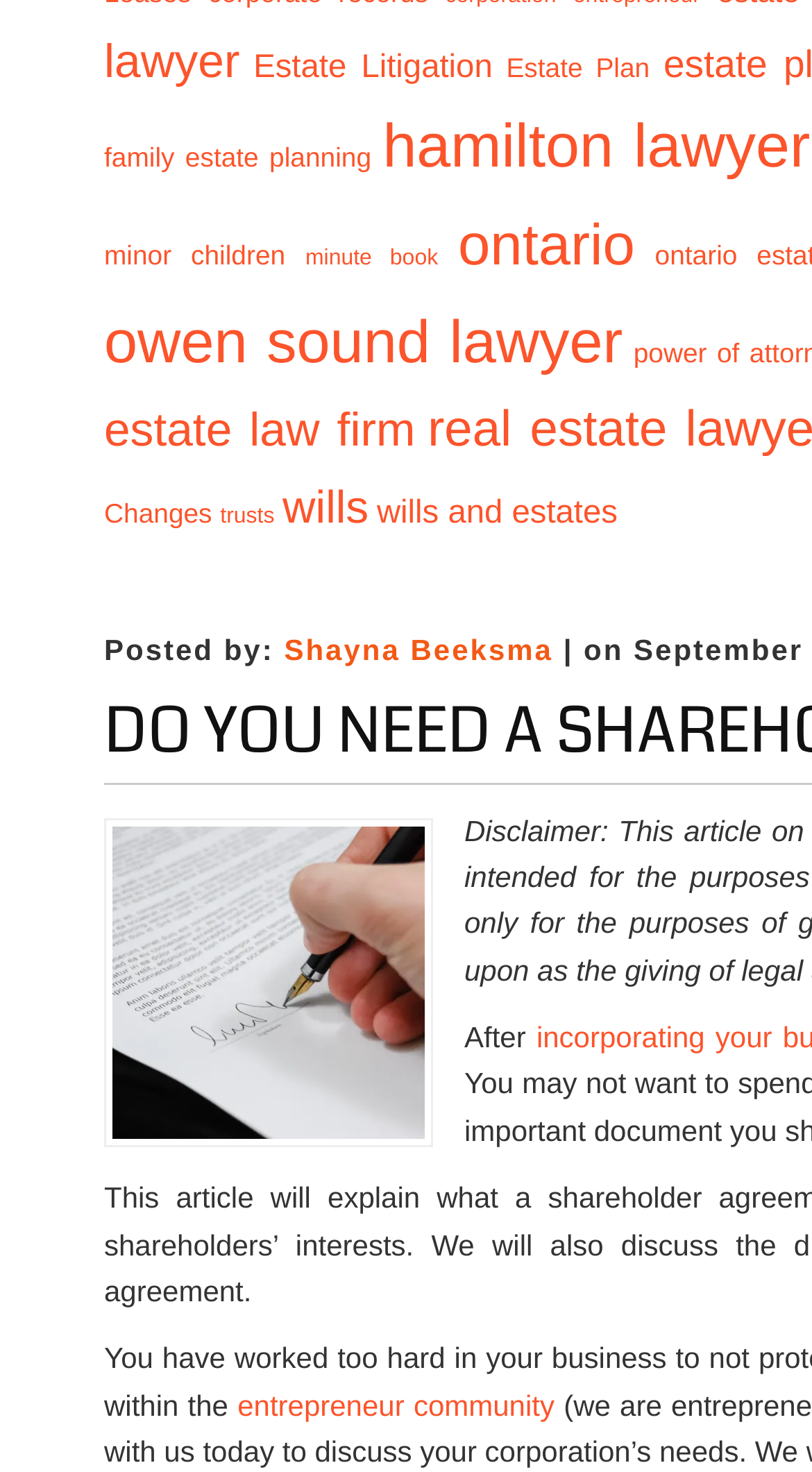Extract the bounding box coordinates for the HTML element that matches this description: "minor children". The coordinates should be four float numbers between 0 and 1, i.e., [left, top, right, bottom].

[0.128, 0.163, 0.351, 0.184]